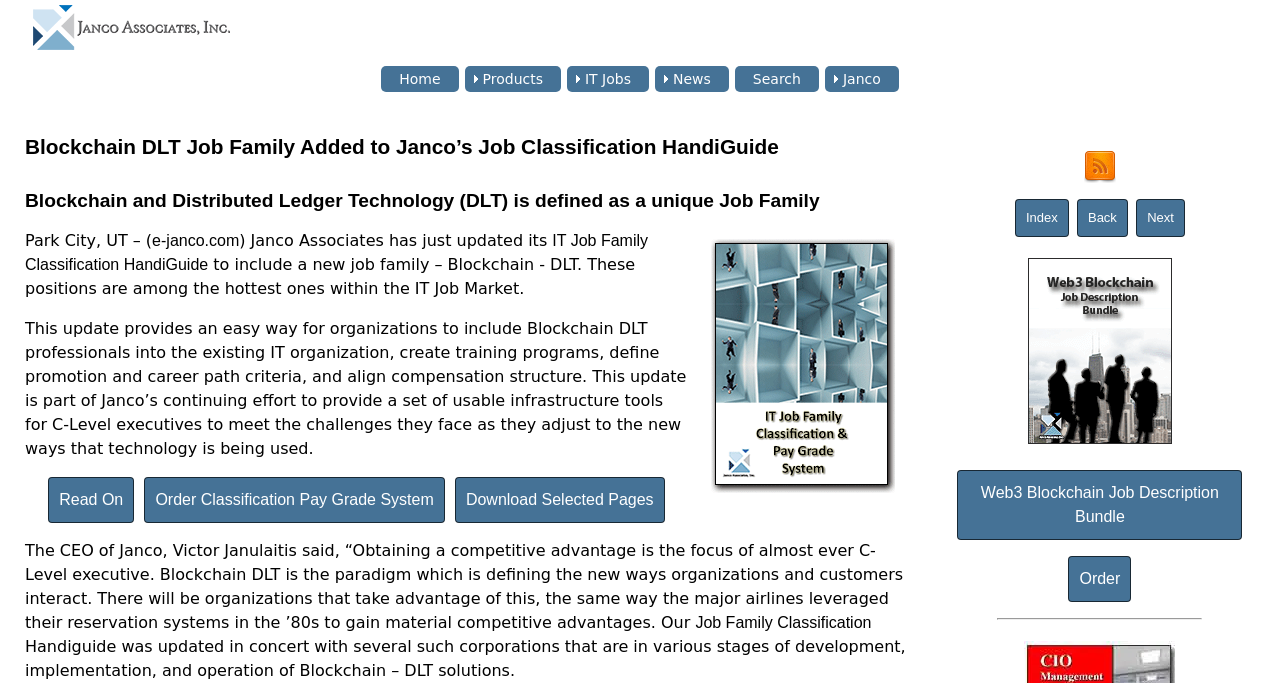Who is the CEO of Janco?
Based on the screenshot, give a detailed explanation to answer the question.

The webpage quotes the CEO of Janco, Victor Janulaitis, saying that obtaining a competitive advantage is the focus of almost every C-Level executive.